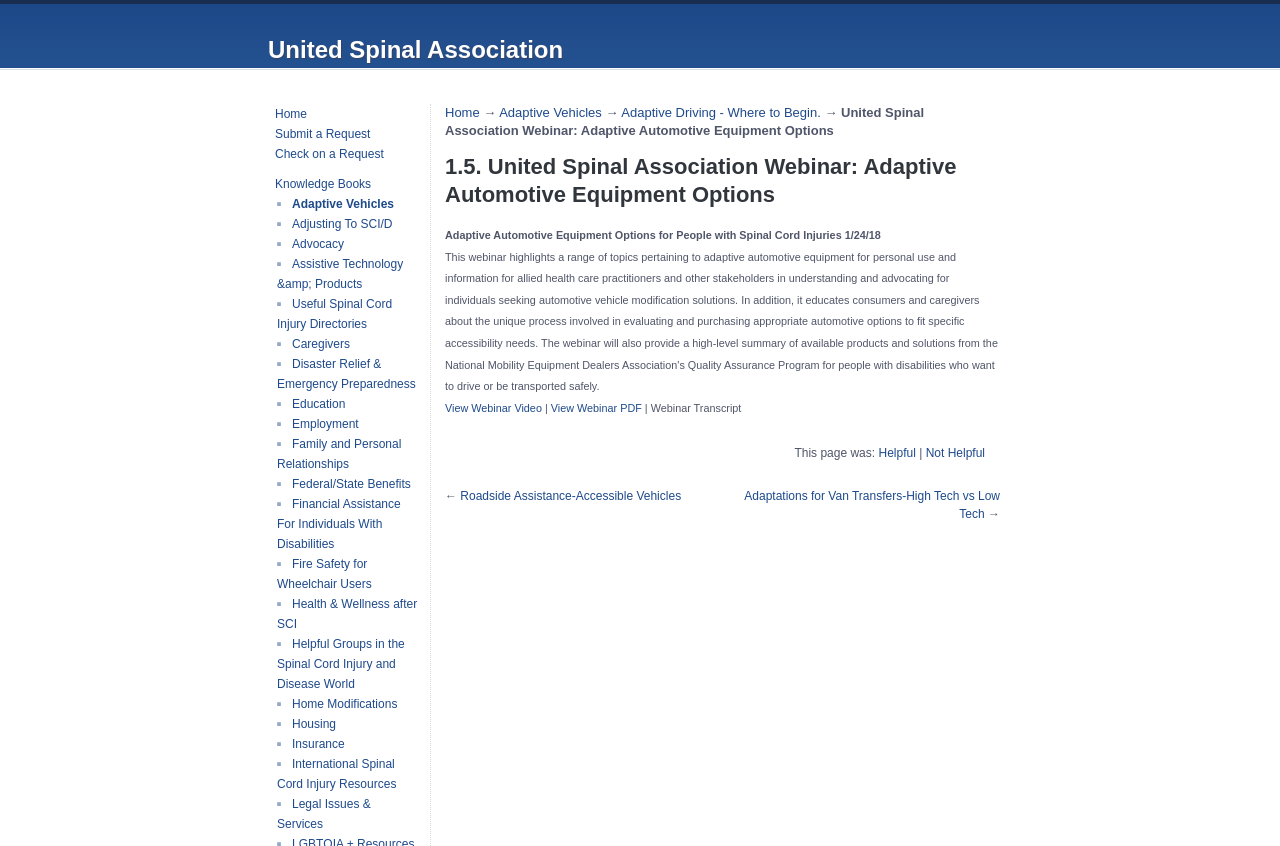Please identify the bounding box coordinates of the element's region that needs to be clicked to fulfill the following instruction: "Go to 'Roadside Assistance-Accessible Vehicles'". The bounding box coordinates should consist of four float numbers between 0 and 1, i.e., [left, top, right, bottom].

[0.36, 0.578, 0.532, 0.595]